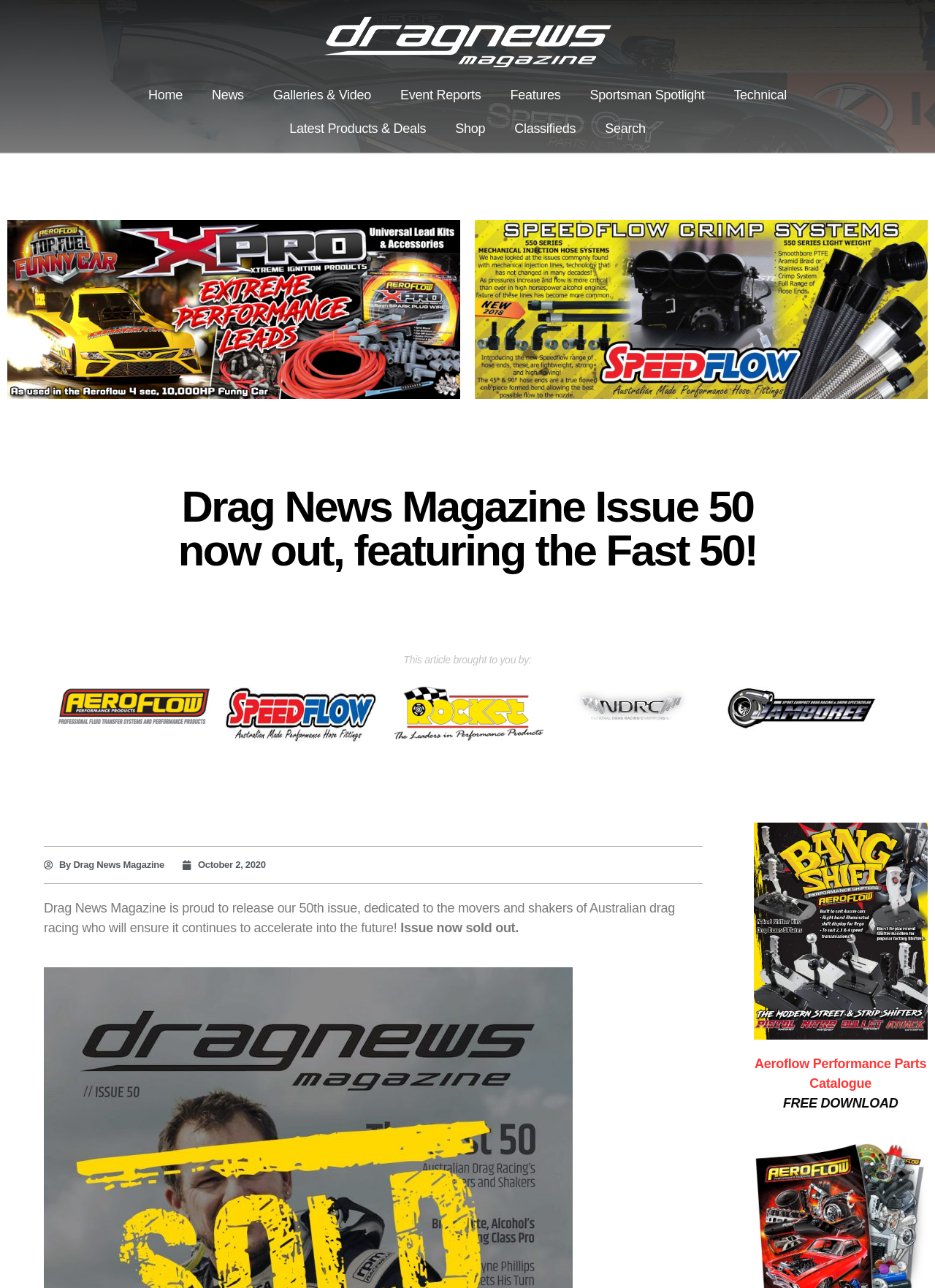Please locate the bounding box coordinates for the element that should be clicked to achieve the following instruction: "Buy Prandin now". Ensure the coordinates are given as four float numbers between 0 and 1, i.e., [left, top, right, bottom].

None